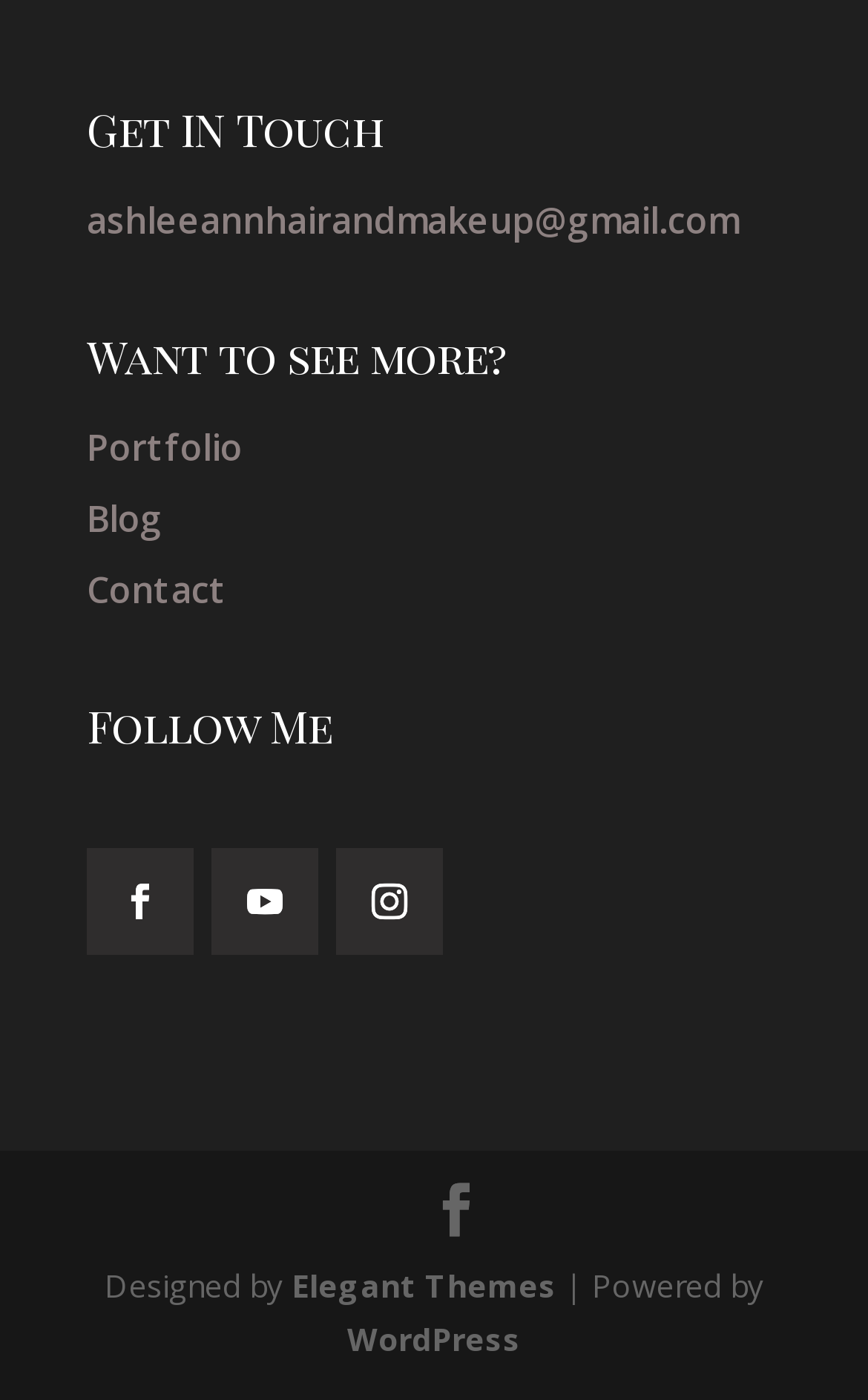Please find the bounding box coordinates of the element that you should click to achieve the following instruction: "Follow on Instagram". The coordinates should be presented as four float numbers between 0 and 1: [left, top, right, bottom].

[0.387, 0.606, 0.51, 0.683]